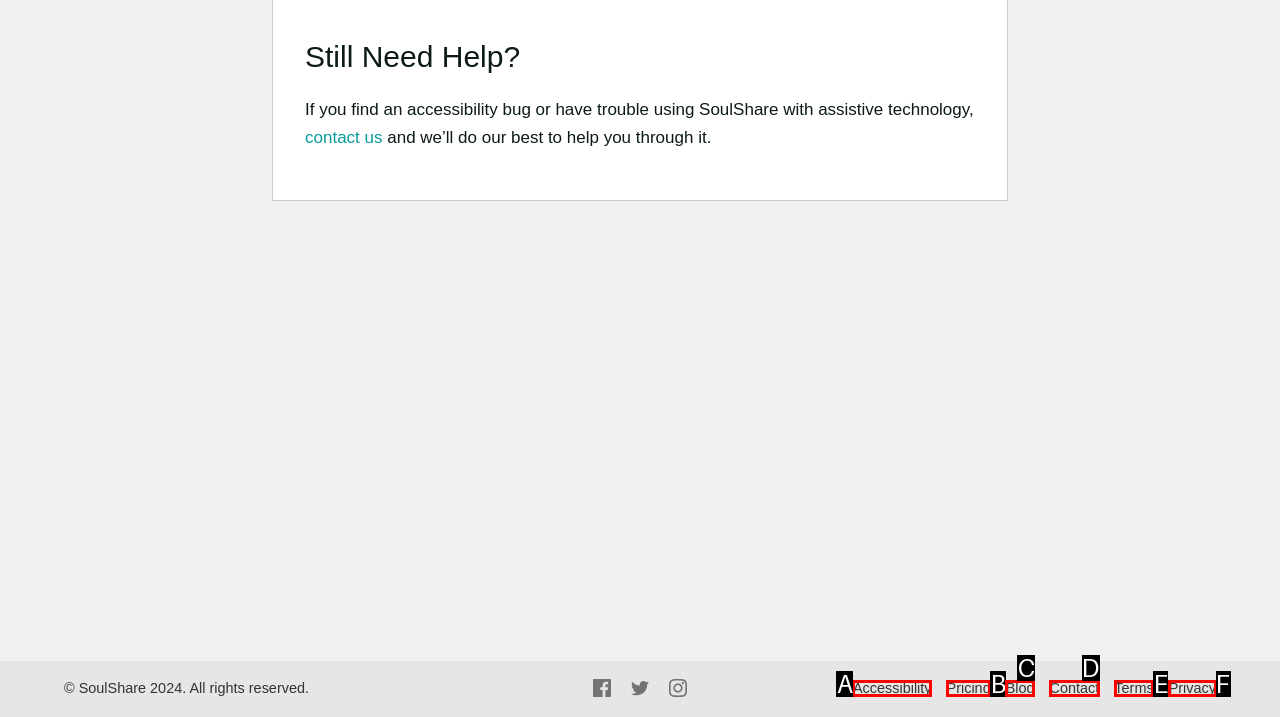Select the option that matches this description: Accessibility
Answer by giving the letter of the chosen option.

A